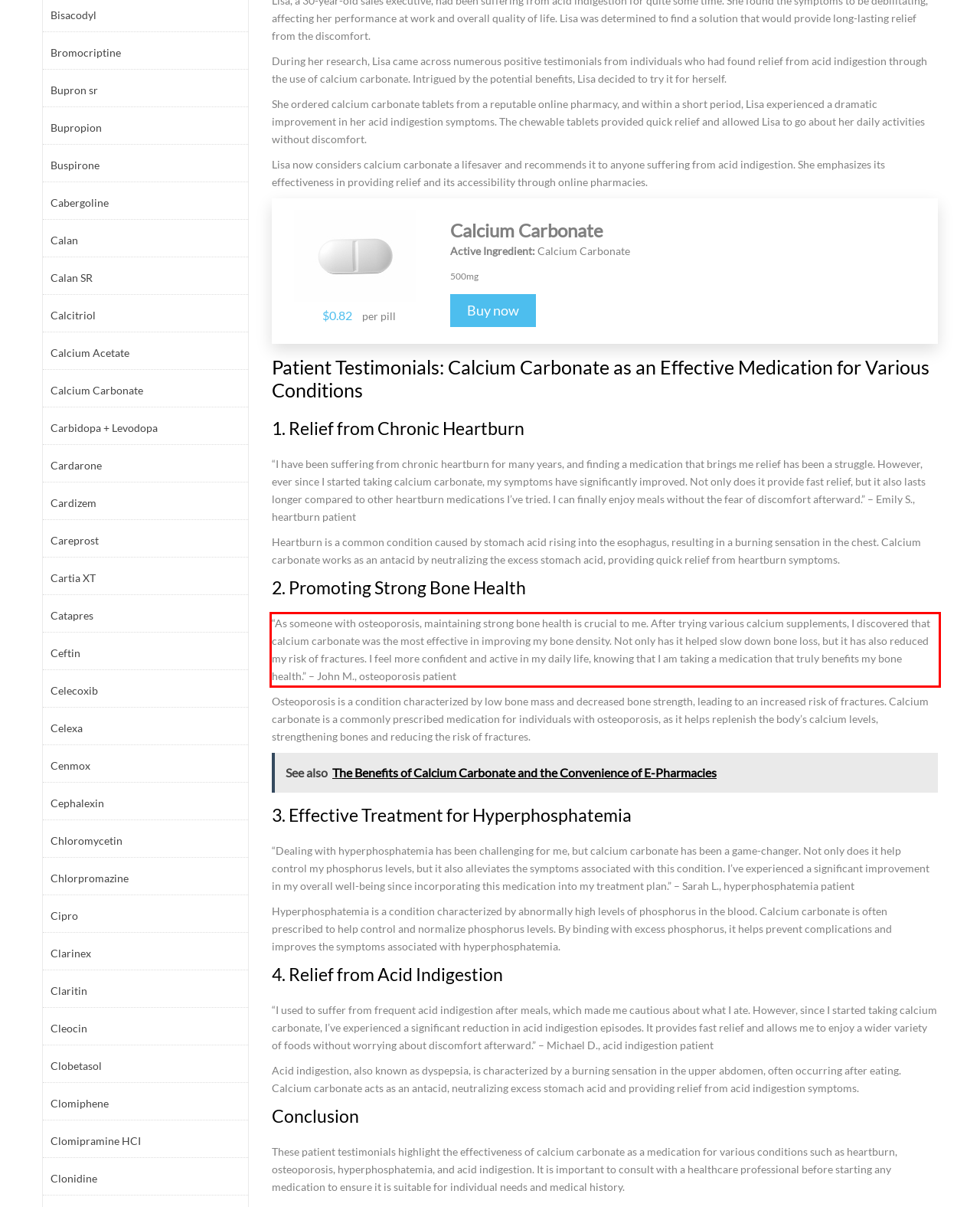Given a webpage screenshot with a red bounding box, perform OCR to read and deliver the text enclosed by the red bounding box.

“As someone with osteoporosis, maintaining strong bone health is crucial to me. After trying various calcium supplements, I discovered that calcium carbonate was the most effective in improving my bone density. Not only has it helped slow down bone loss, but it has also reduced my risk of fractures. I feel more confident and active in my daily life, knowing that I am taking a medication that truly benefits my bone health.” – John M., osteoporosis patient